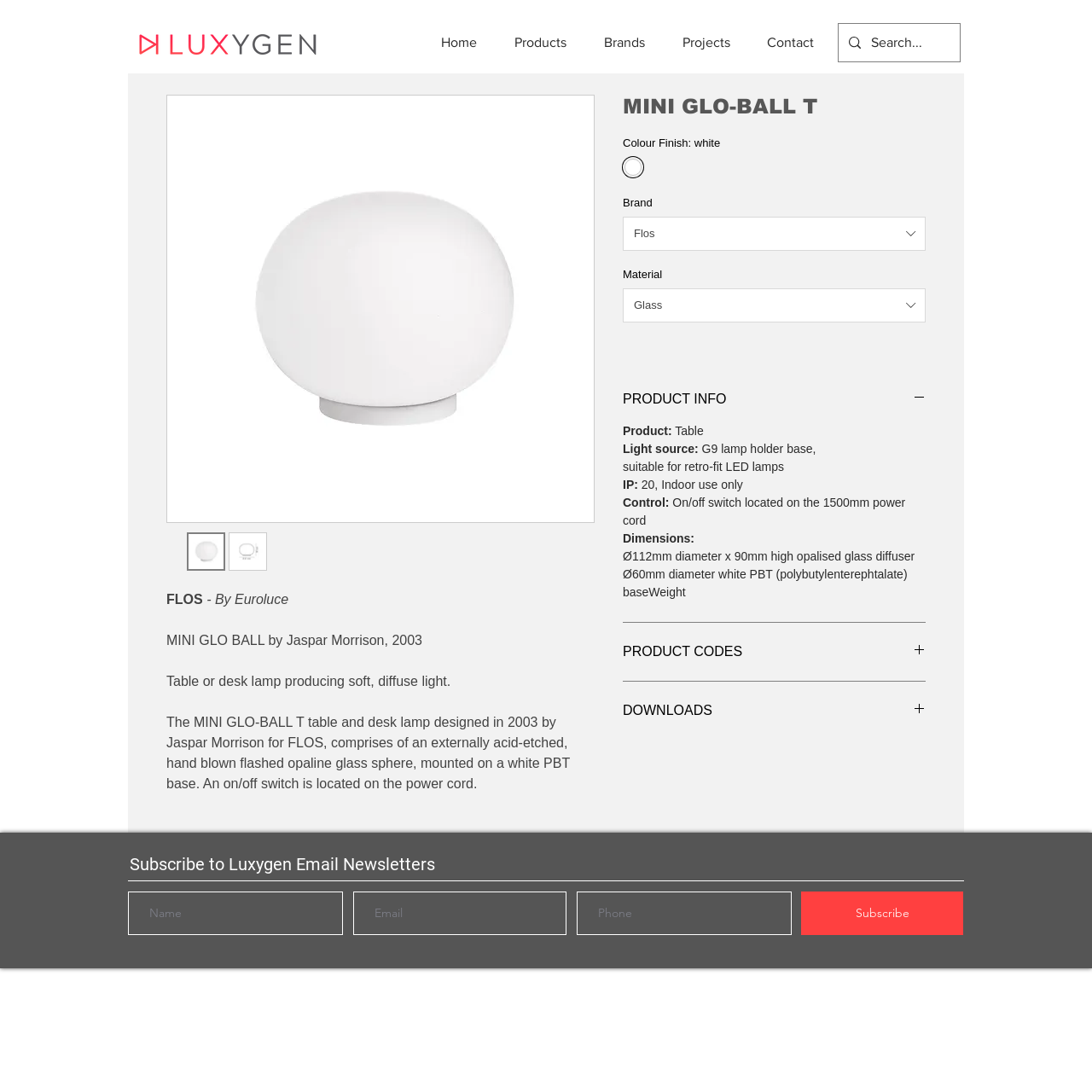Given the webpage screenshot, identify the bounding box of the UI element that matches this description: "Flos".

[0.57, 0.198, 0.848, 0.23]